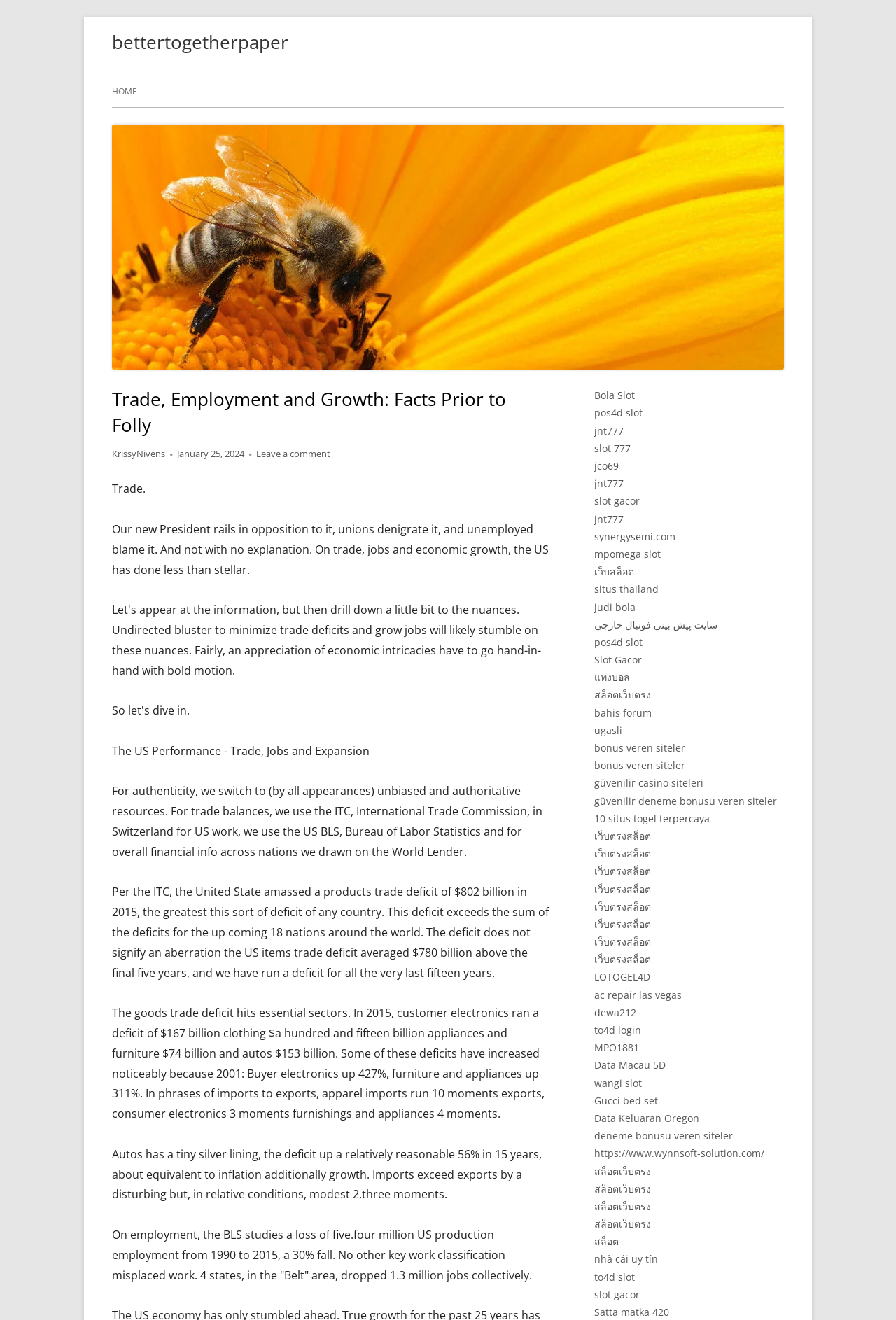Please give a succinct answer to the question in one word or phrase:
What is the trade deficit of the United States in 2015?

$802 billion